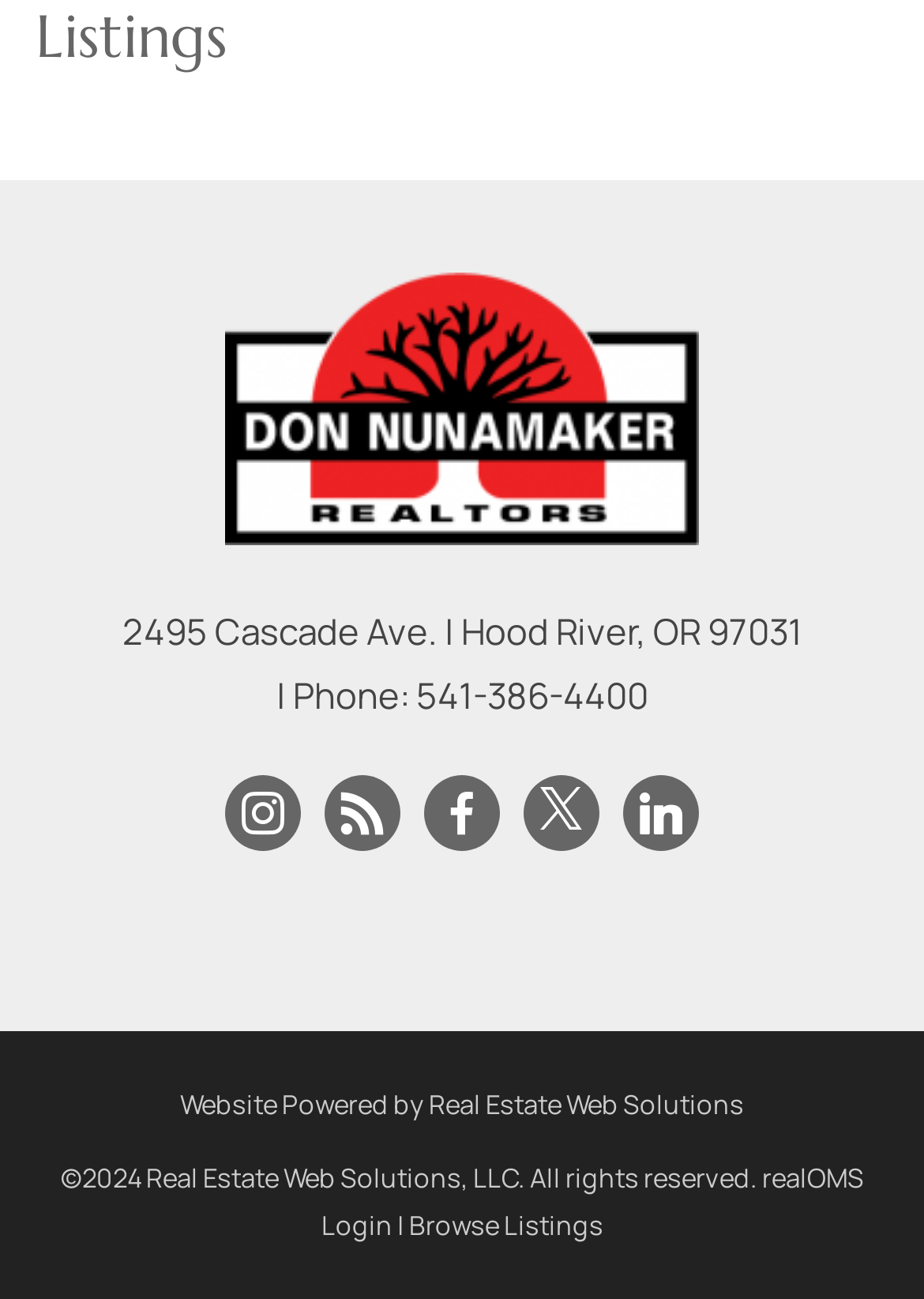What is the address of the realtor?
Provide an in-depth answer to the question, covering all aspects.

The address of the realtor can be found in the static text elements located below the realtor's name, which provide the street address, city, state, and zip code.